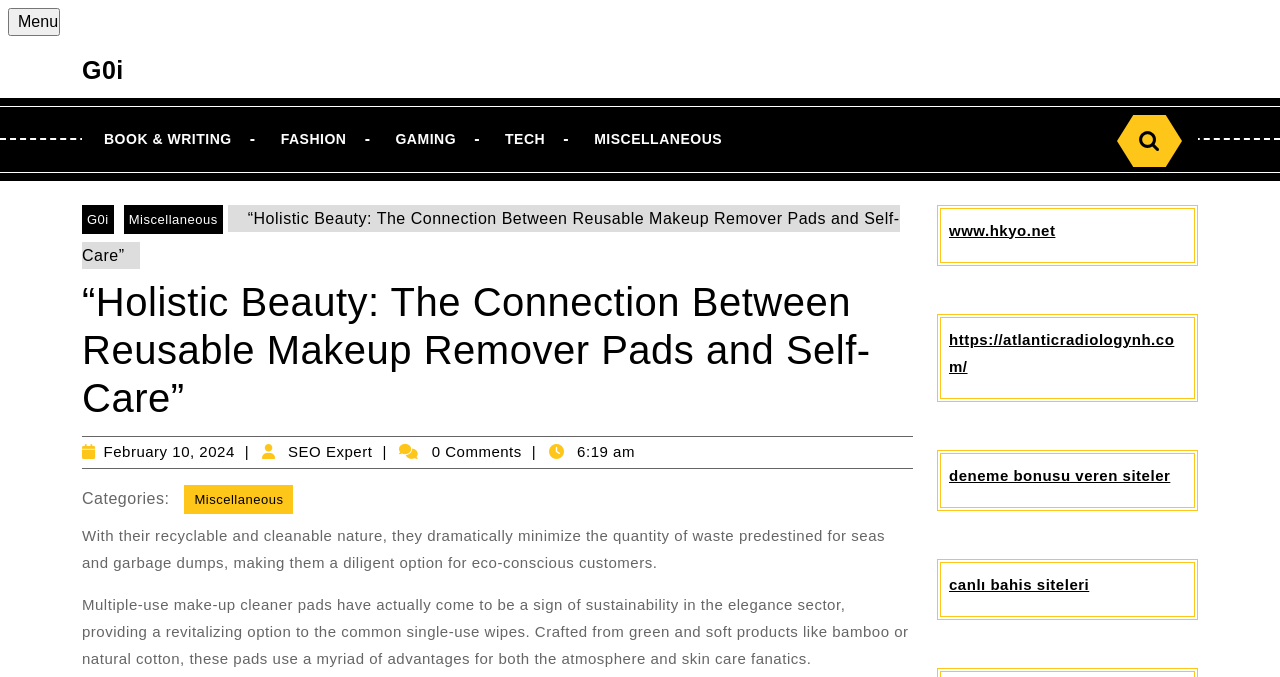Please locate the bounding box coordinates of the element's region that needs to be clicked to follow the instruction: "view tweets". The bounding box coordinates should be provided as four float numbers between 0 and 1, i.e., [left, top, right, bottom].

None